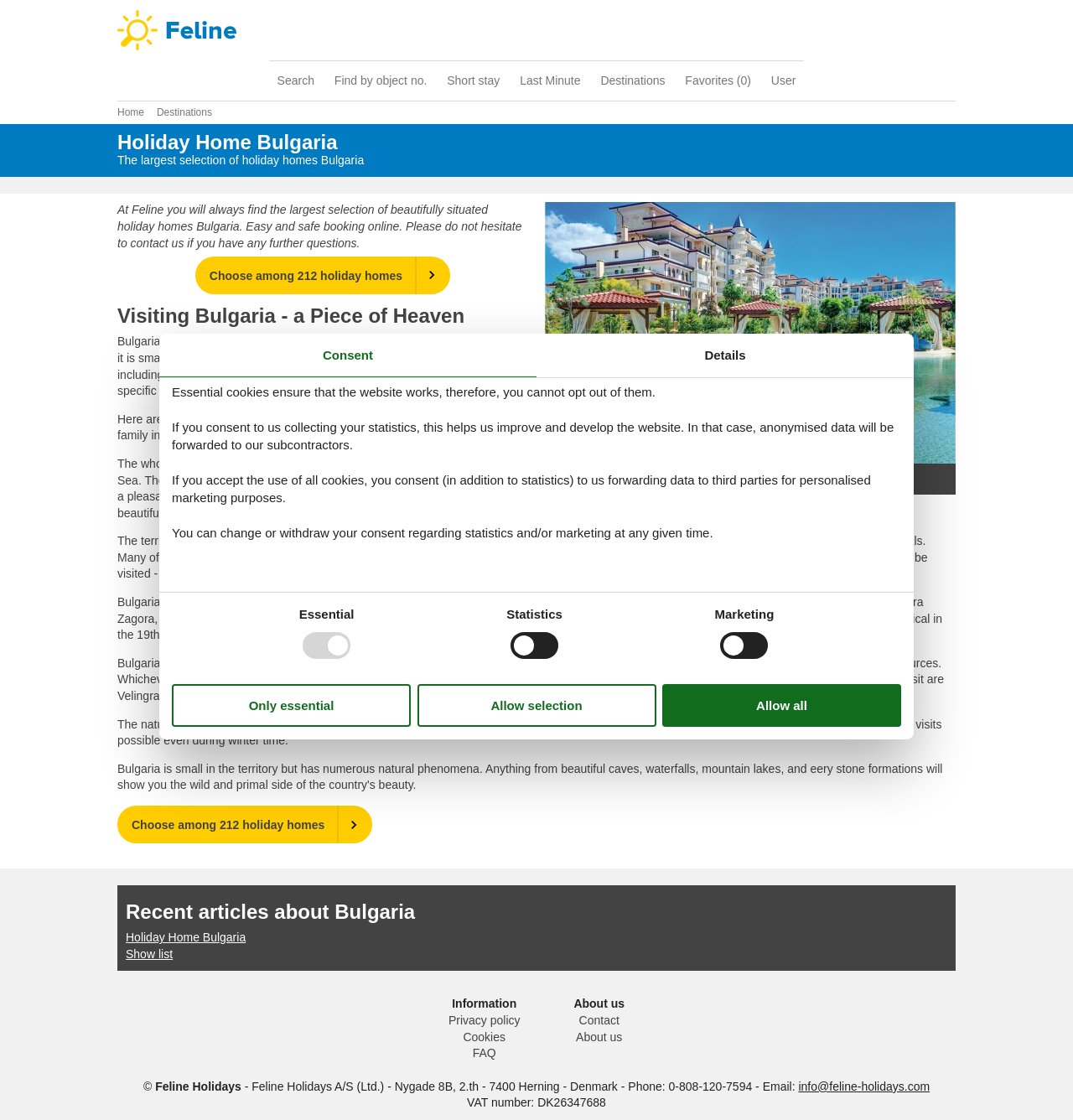Based on the provided description, "Find by object no.", find the bounding box of the corresponding UI element in the screenshot.

[0.304, 0.062, 0.406, 0.082]